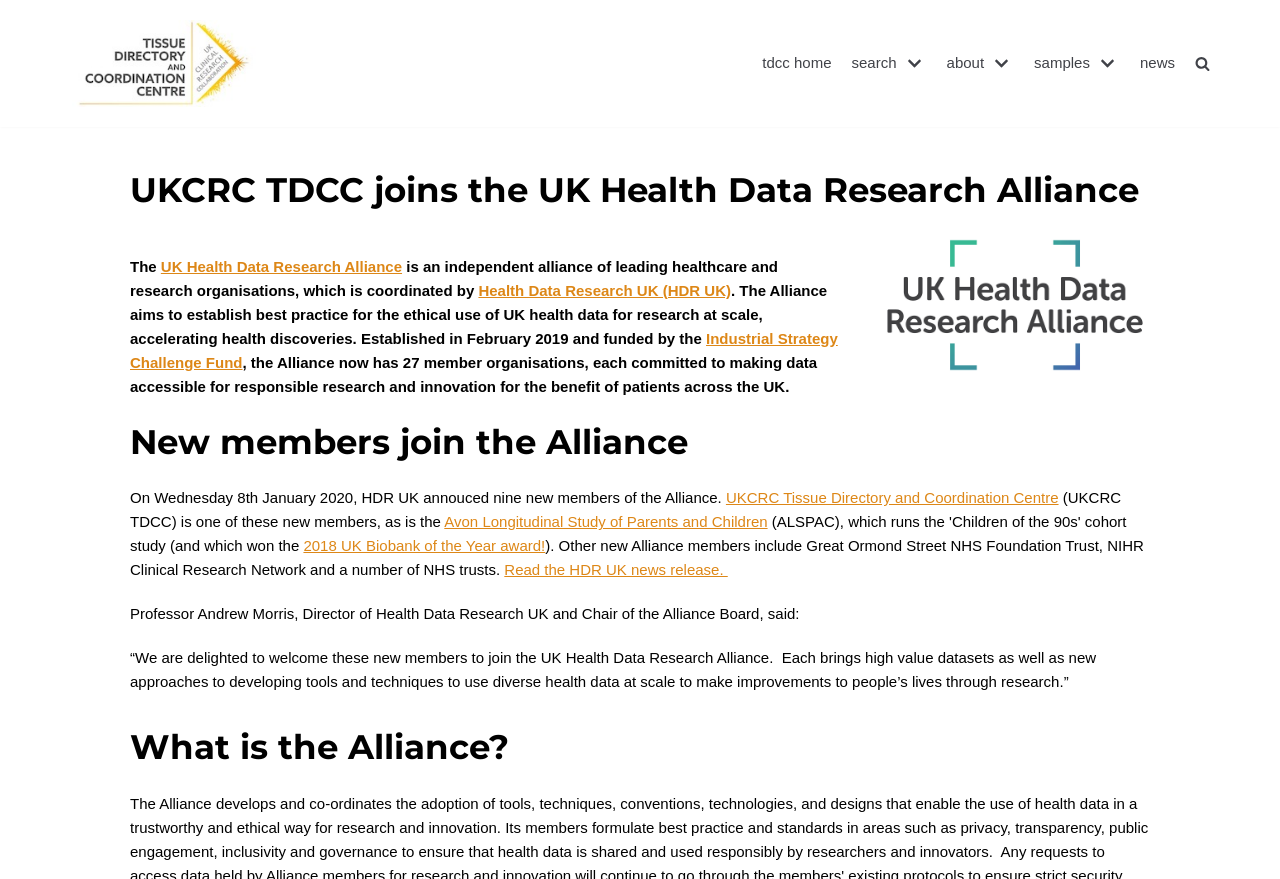Locate the bounding box coordinates of the segment that needs to be clicked to meet this instruction: "Read more about 'UK Health Data Research Alliance'".

[0.126, 0.293, 0.314, 0.312]